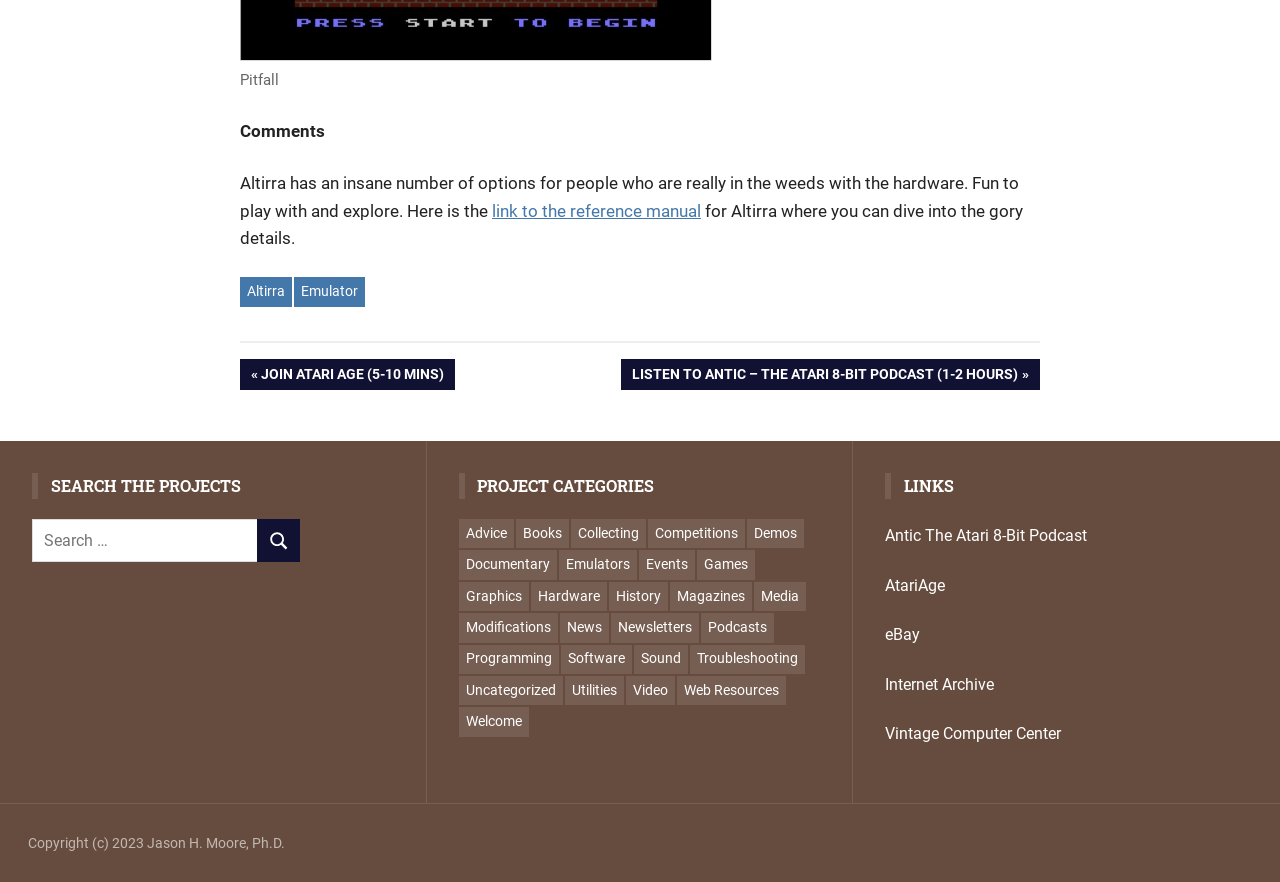Based on the element description, predict the bounding box coordinates (top-left x, top-left y, bottom-right x, bottom-right y) for the UI element in the screenshot: Web Resources

[0.529, 0.766, 0.614, 0.8]